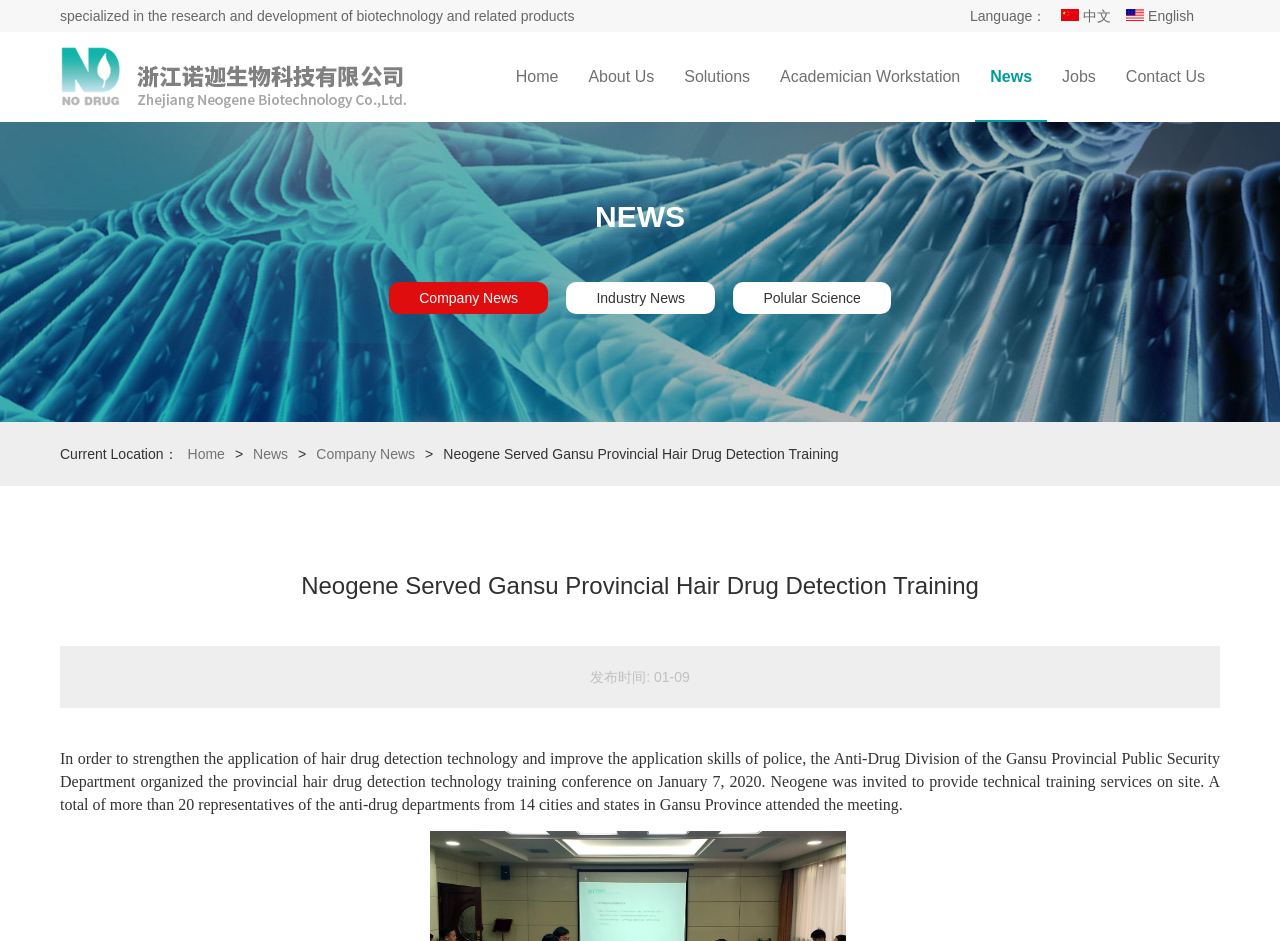Using the webpage screenshot, locate the HTML element that fits the following description and provide its bounding box: "Jobs".

[0.818, 0.034, 0.868, 0.13]